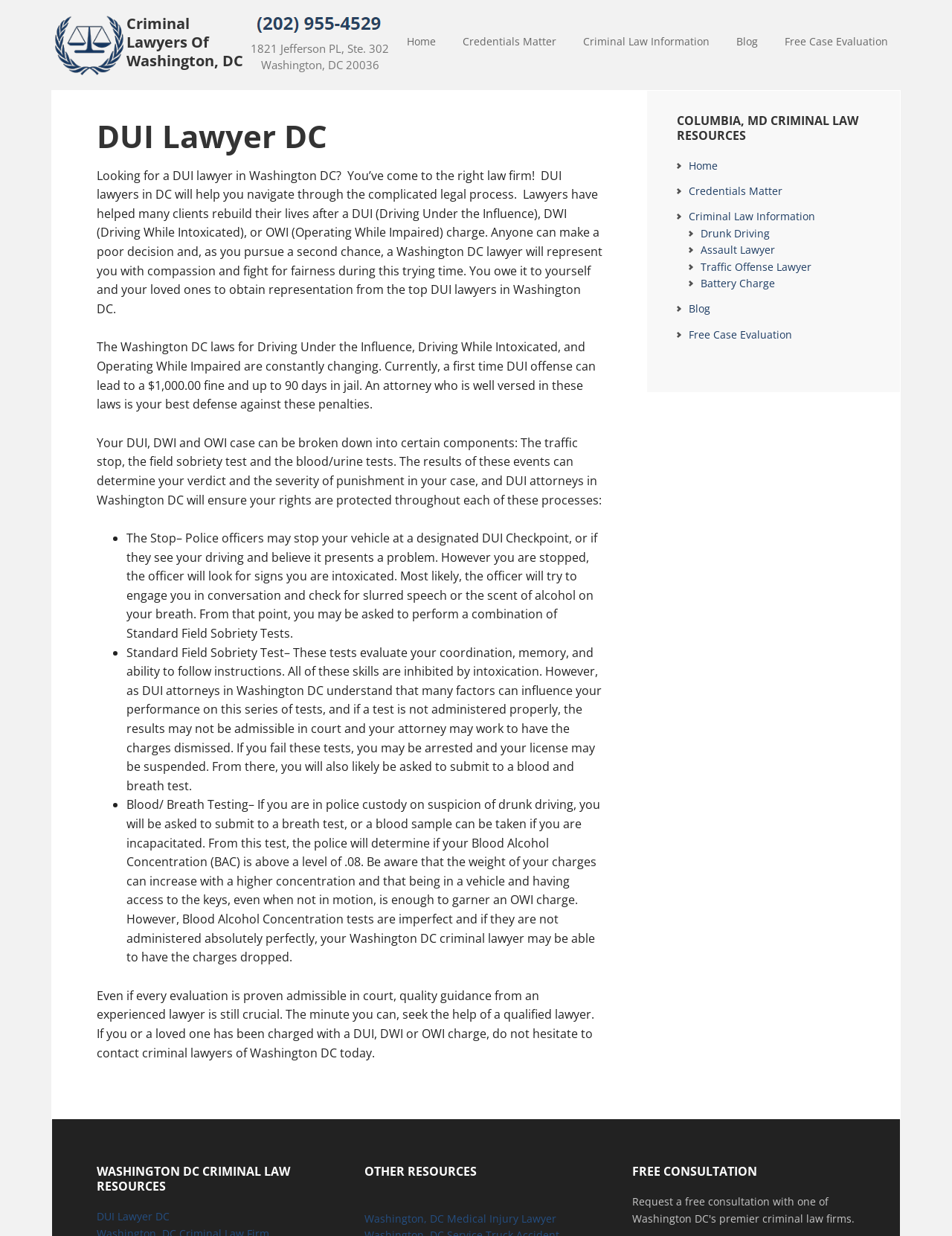Generate a comprehensive description of the contents of the webpage.

This webpage is about a DUI lawyer in Washington, DC, offering free consultation and legal services. At the top, there is a heading "DUI Lawyer Washington DC | CLOWD Law: DUI DC Attorney" and an image. Below the heading, there is a smaller image and a heading "Criminal Lawyers Of Washington, DC". The address "1821 Jefferson PL, Ste. 302, Washington, DC 20036" is displayed nearby.

The main content of the webpage is divided into two sections. On the left, there is a section about DUI lawyers in Washington DC, which includes a heading "DUI Lawyer DC" and several paragraphs of text describing the services offered by the lawyers. The text explains that the lawyers can help clients navigate the legal process, rebuild their lives after a DUI charge, and fight for fairness. It also mentions the penalties for a first-time DUI offense in Washington DC.

Below the text, there are three bullet points describing the components of a DUI case, including the traffic stop, field sobriety test, and blood/urine tests. Each bullet point is followed by a detailed explanation of the process.

On the right, there is a sidebar with several links to other resources, including "COLUMBIA, MD CRIMINAL LAW RESOURCES", "WASHINGTON DC CRIMINAL LAW RESOURCES", and "OTHER RESOURCES". The links include topics such as drunk driving, assault lawyer, traffic offense lawyer, and battery charge. There is also a "FREE CONSULTATION" section at the bottom of the sidebar.

Overall, the webpage is well-organized and easy to navigate, with clear headings and concise text that explains the services offered by the DUI lawyers in Washington DC.